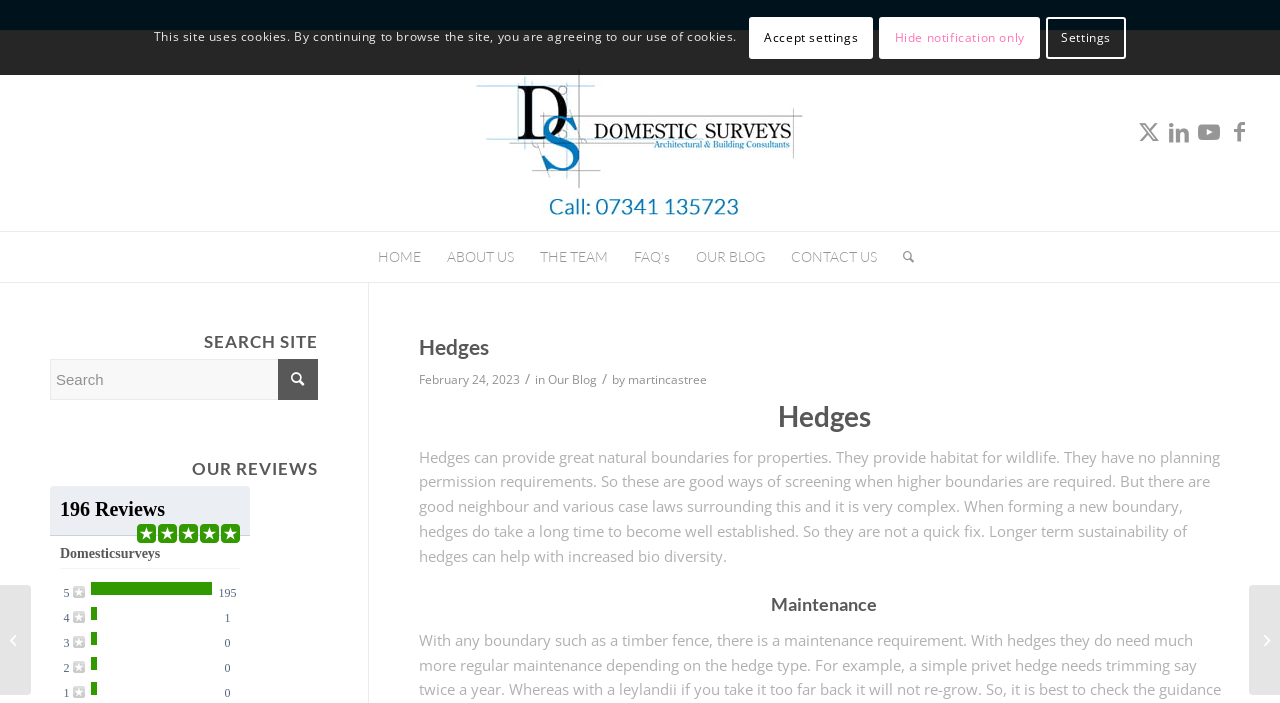Provide a brief response in the form of a single word or phrase:
How many menu items are available in the main menu?

8